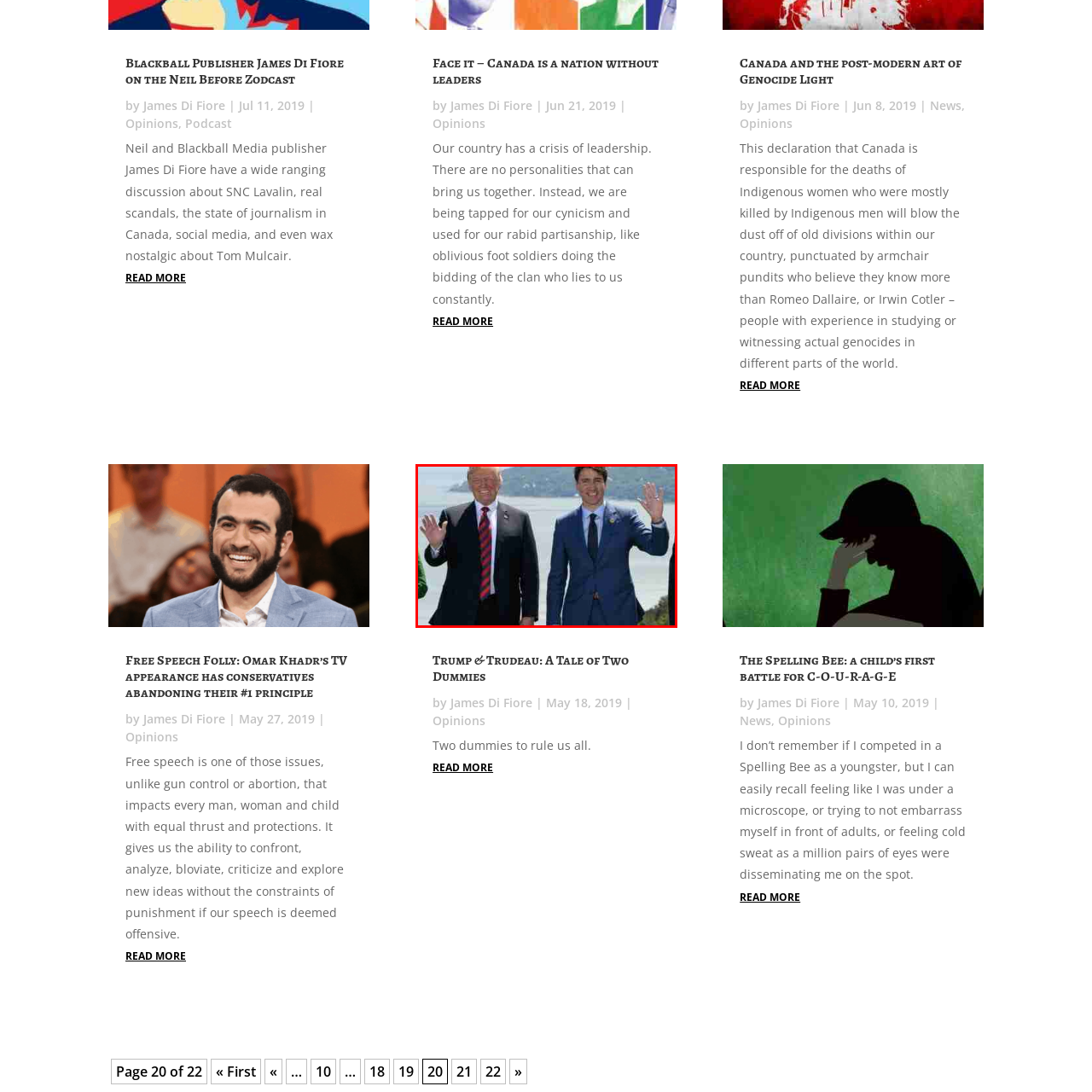Observe the image segment inside the red bounding box and answer concisely with a single word or phrase: What are the leaders doing with their right hands?

Waving